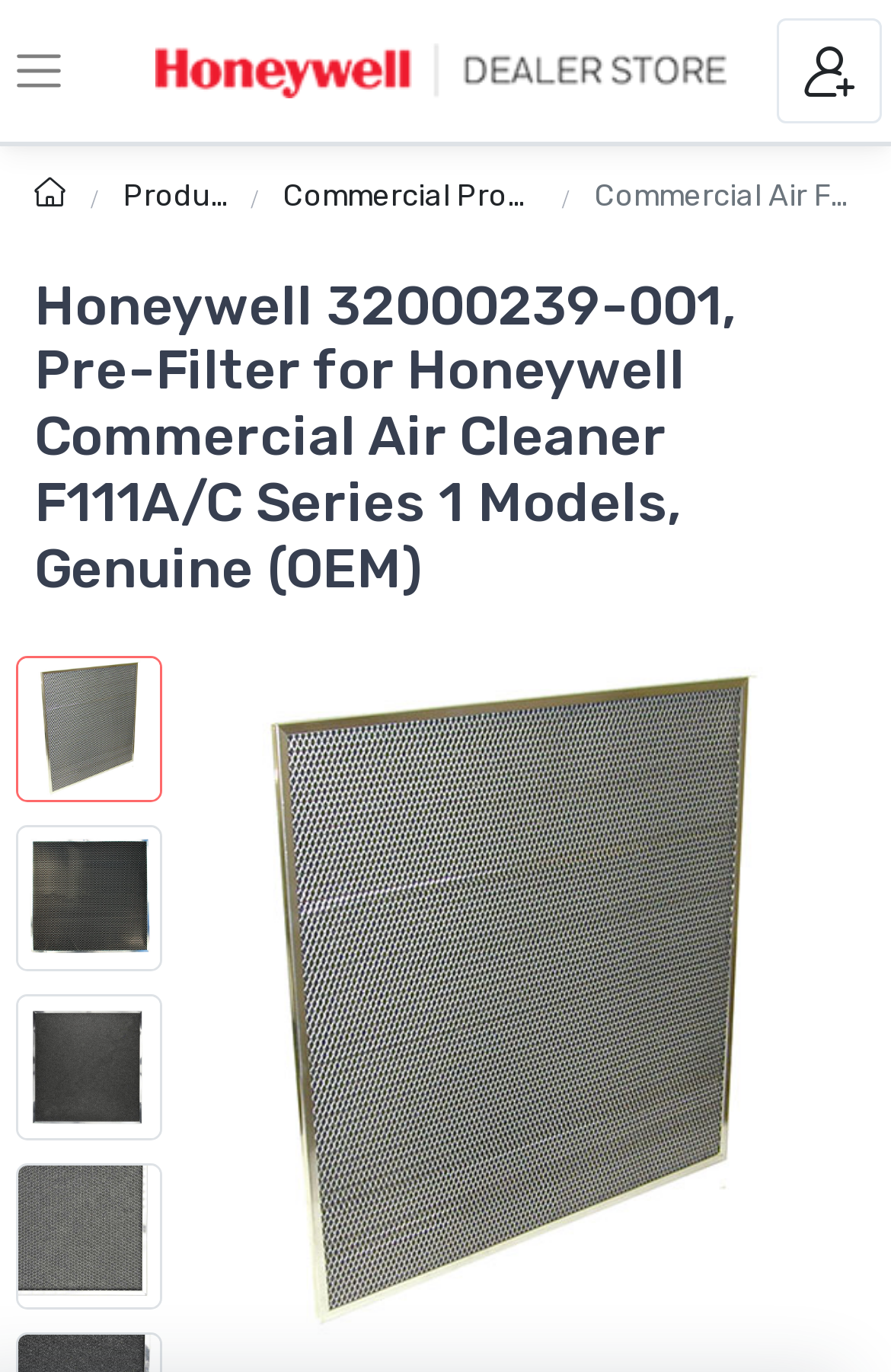How many thumbnails are there?
Use the screenshot to answer the question with a single word or phrase.

4